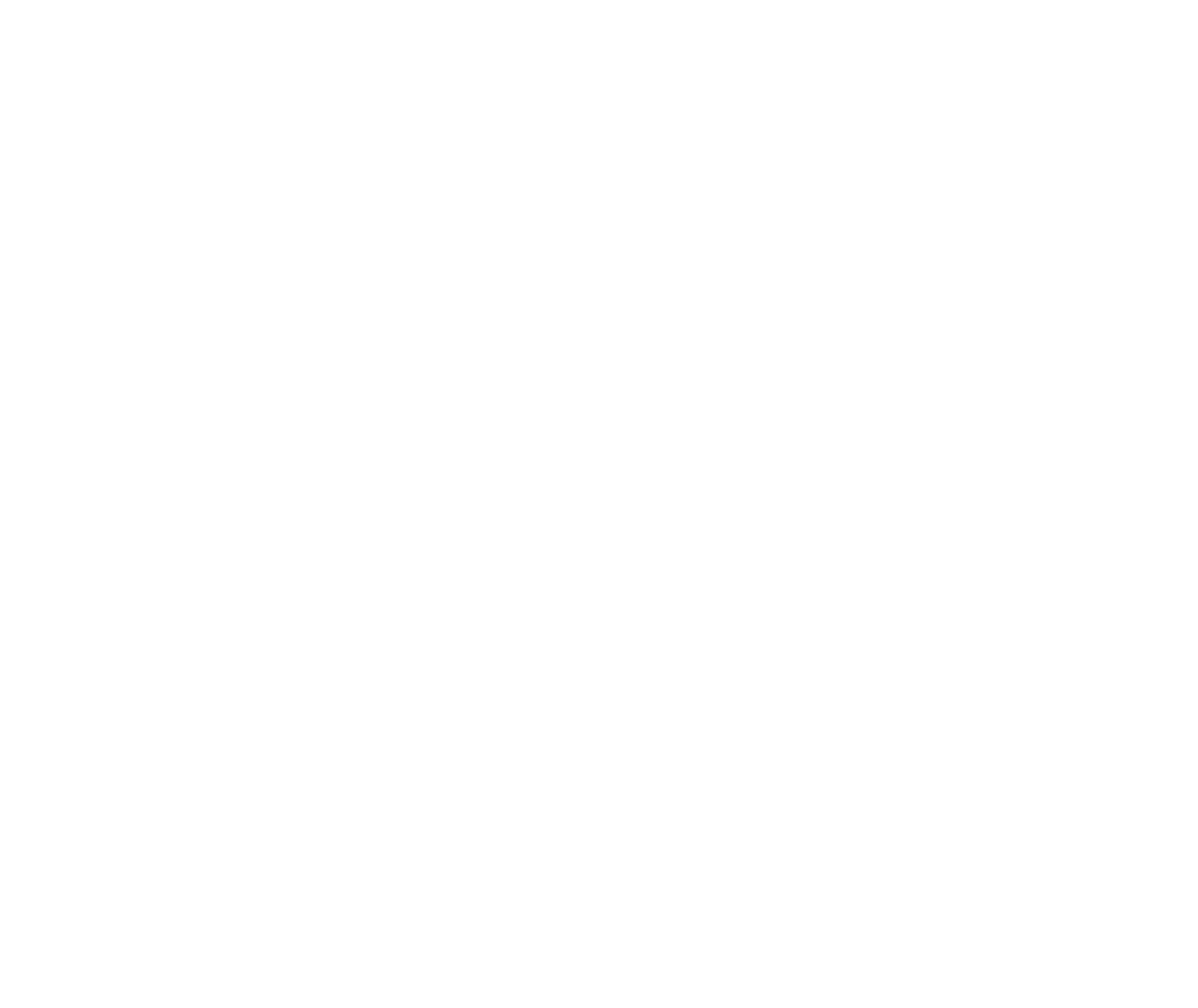Use the details in the image to answer the question thoroughly: 
What is the topic of the section that starts with 'Dealing with Insurance Companies'?

I determined the topic of the section by looking at the heading 'Dealing with Insurance Companies' and the surrounding text, which discusses the challenges of dealing with insurance companies after a car accident.